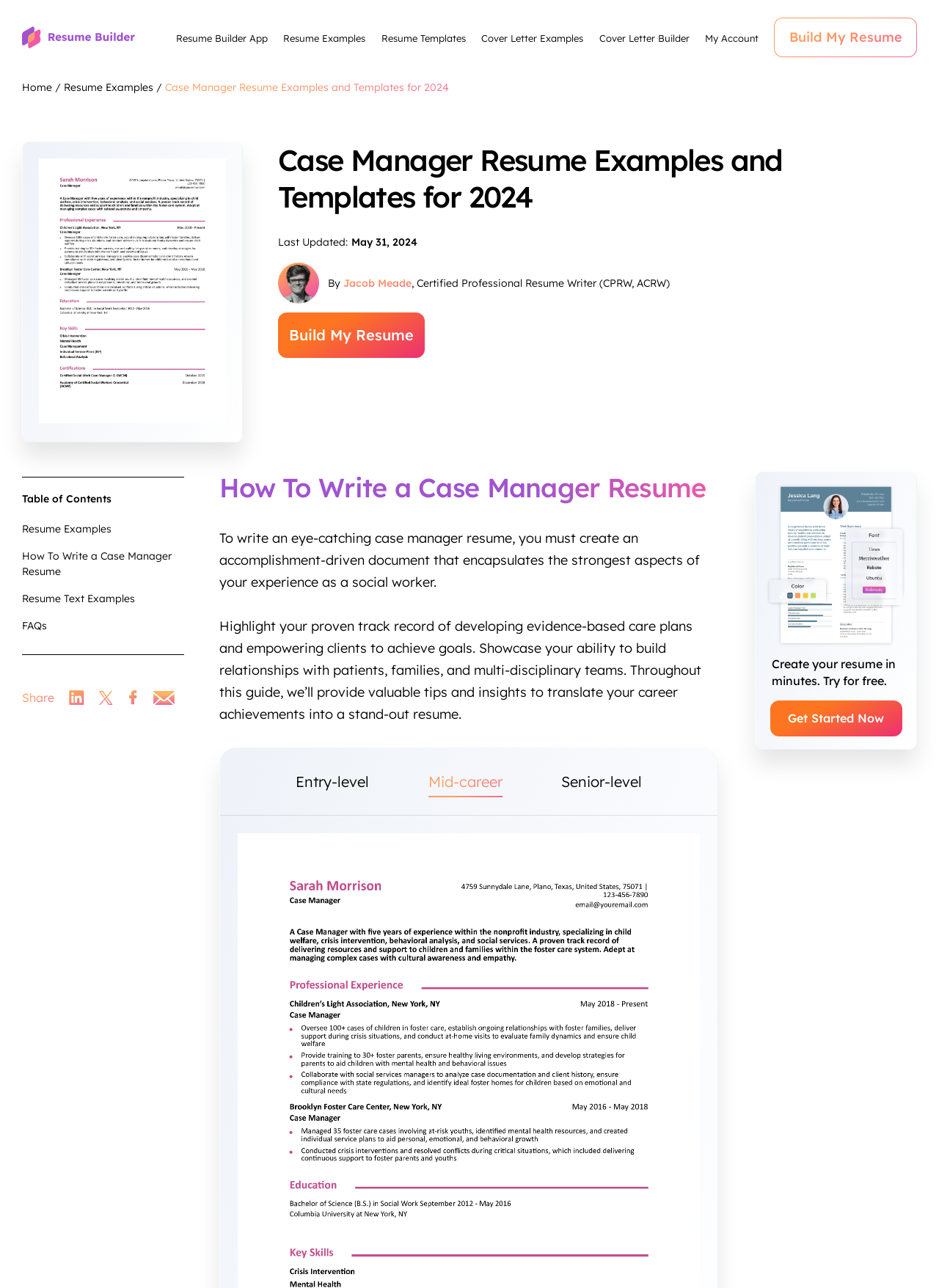Using the information in the image, give a detailed answer to the following question: How many social media platforms are available for sharing?

The social media platforms available for sharing are LinkedIn, Twitter, Facebook, and Email, which can be seen in the 'Share' section of the webpage.